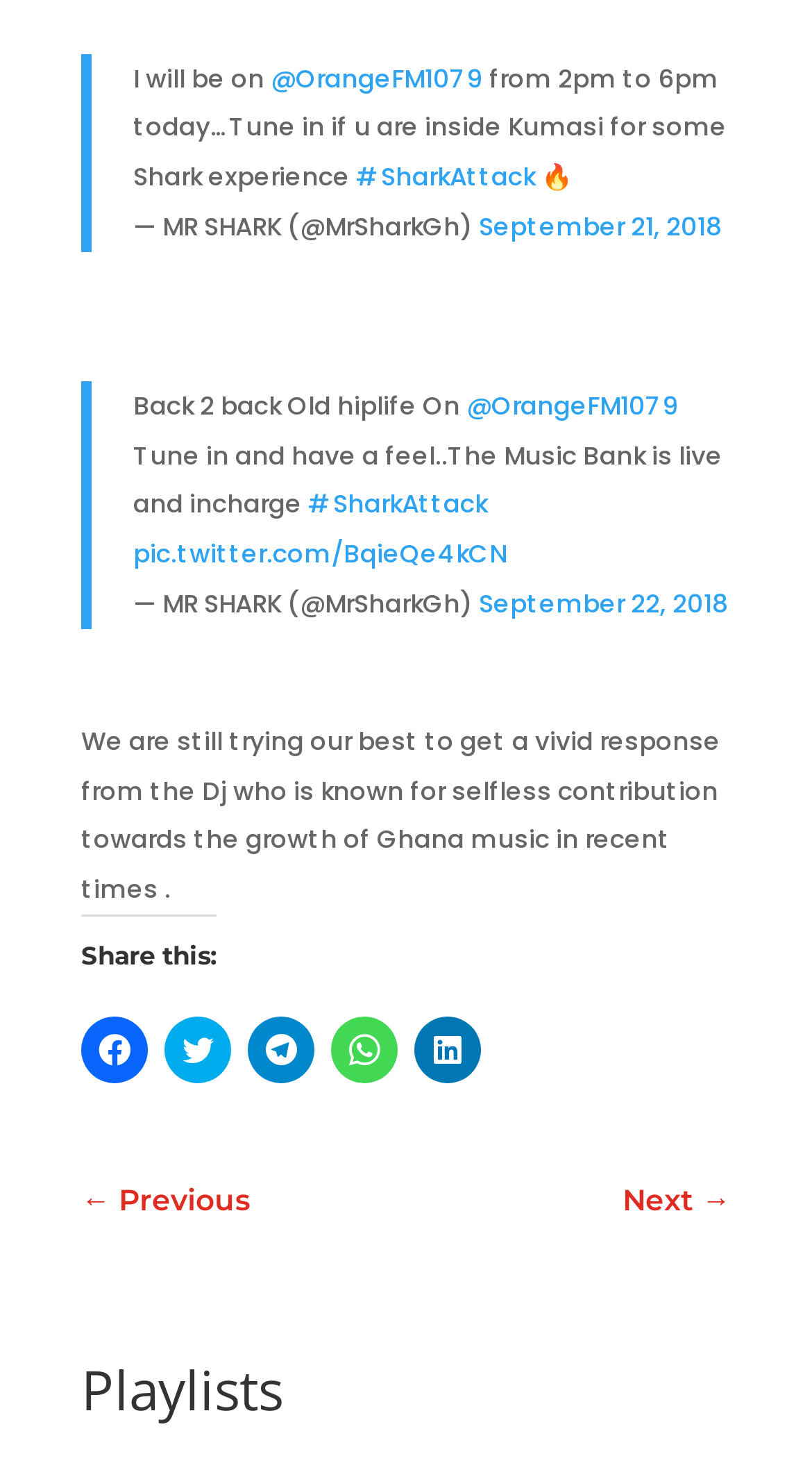For the element described, predict the bounding box coordinates as (top-left x, top-left y, bottom-right x, bottom-right y). All values should be between 0 and 1. Element description: September 21, 2018

[0.59, 0.142, 0.887, 0.166]